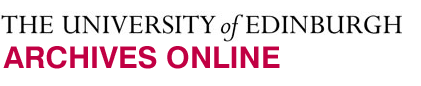What region is mentioned in the context of the webpage?
Refer to the image and respond with a one-word or short-phrase answer.

Sumatra, Indonesia